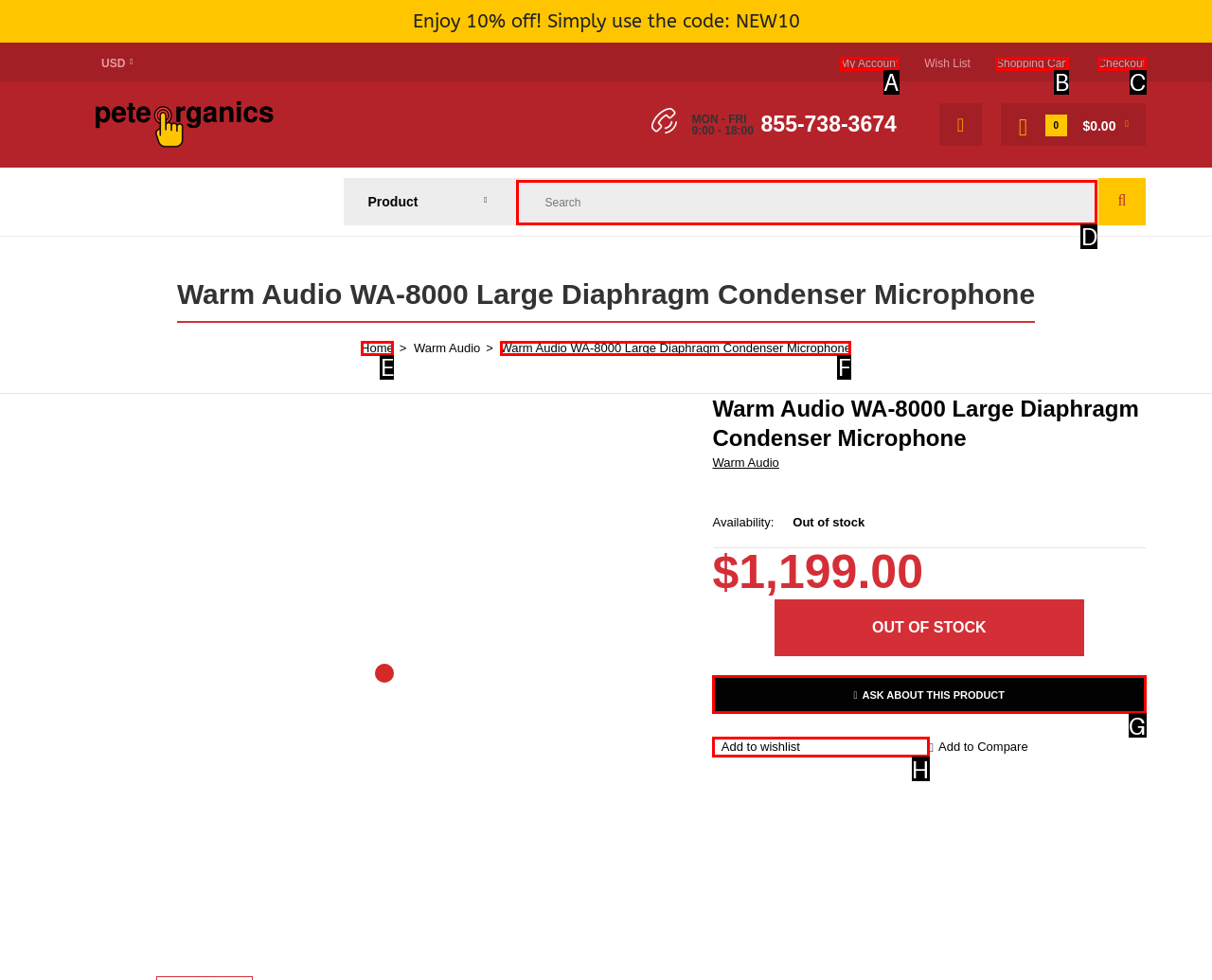Identify the letter that best matches this UI element description: Ask about this product
Answer with the letter from the given options.

G